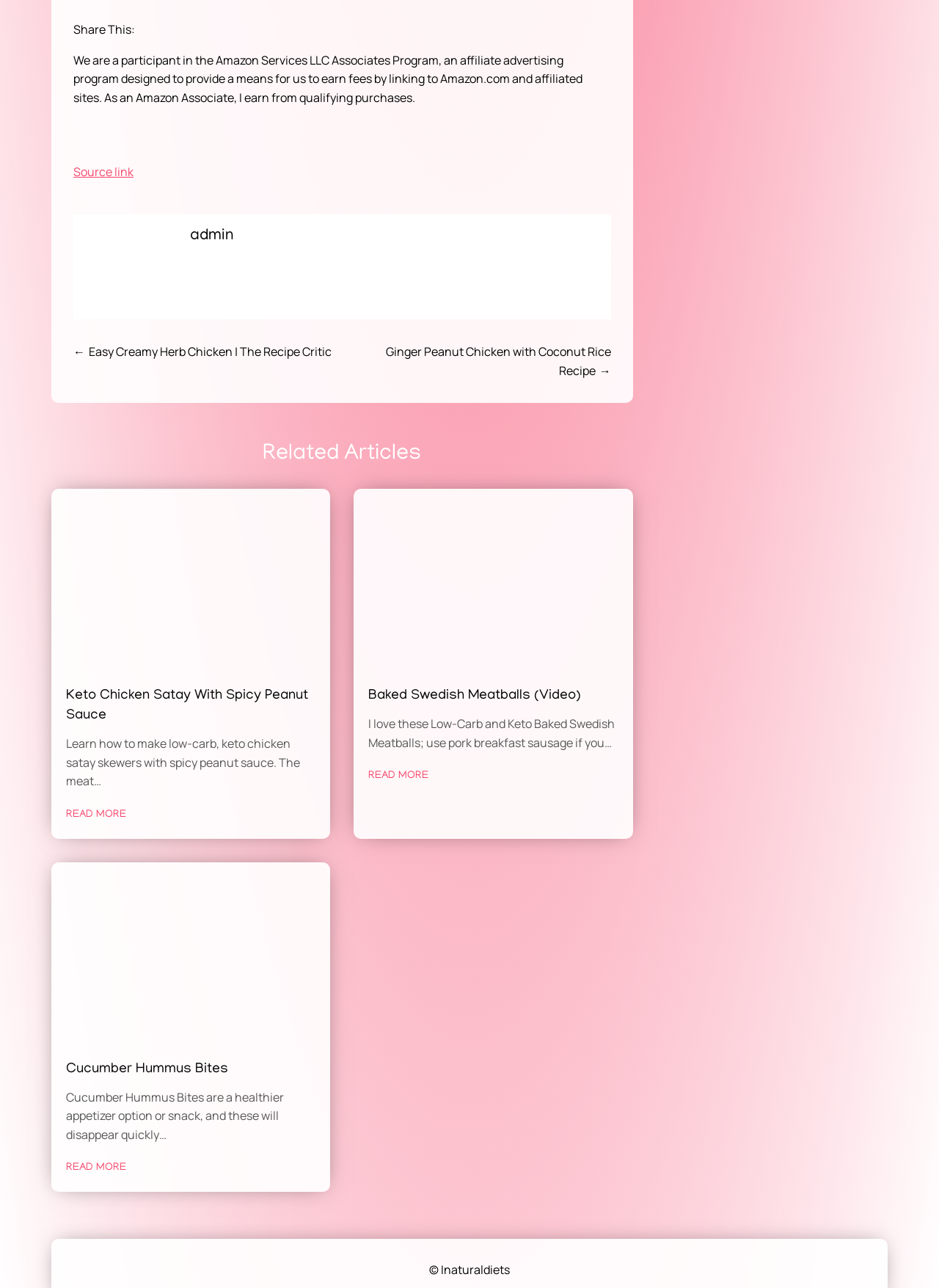Could you locate the bounding box coordinates for the section that should be clicked to accomplish this task: "View 'Baked Swedish Meatballs (Video)'".

[0.392, 0.535, 0.619, 0.547]